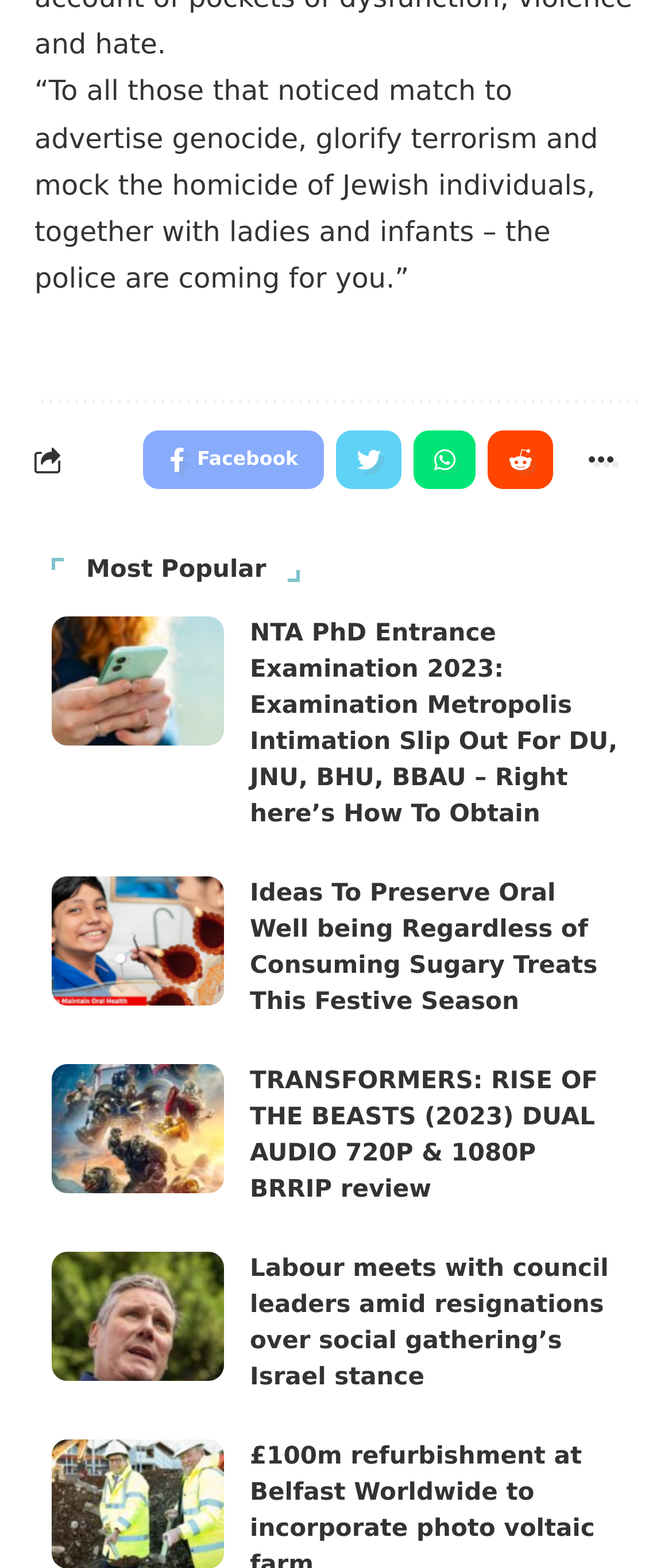What is the theme of the third article?
Using the image, provide a concise answer in one word or a short phrase.

Oral Health